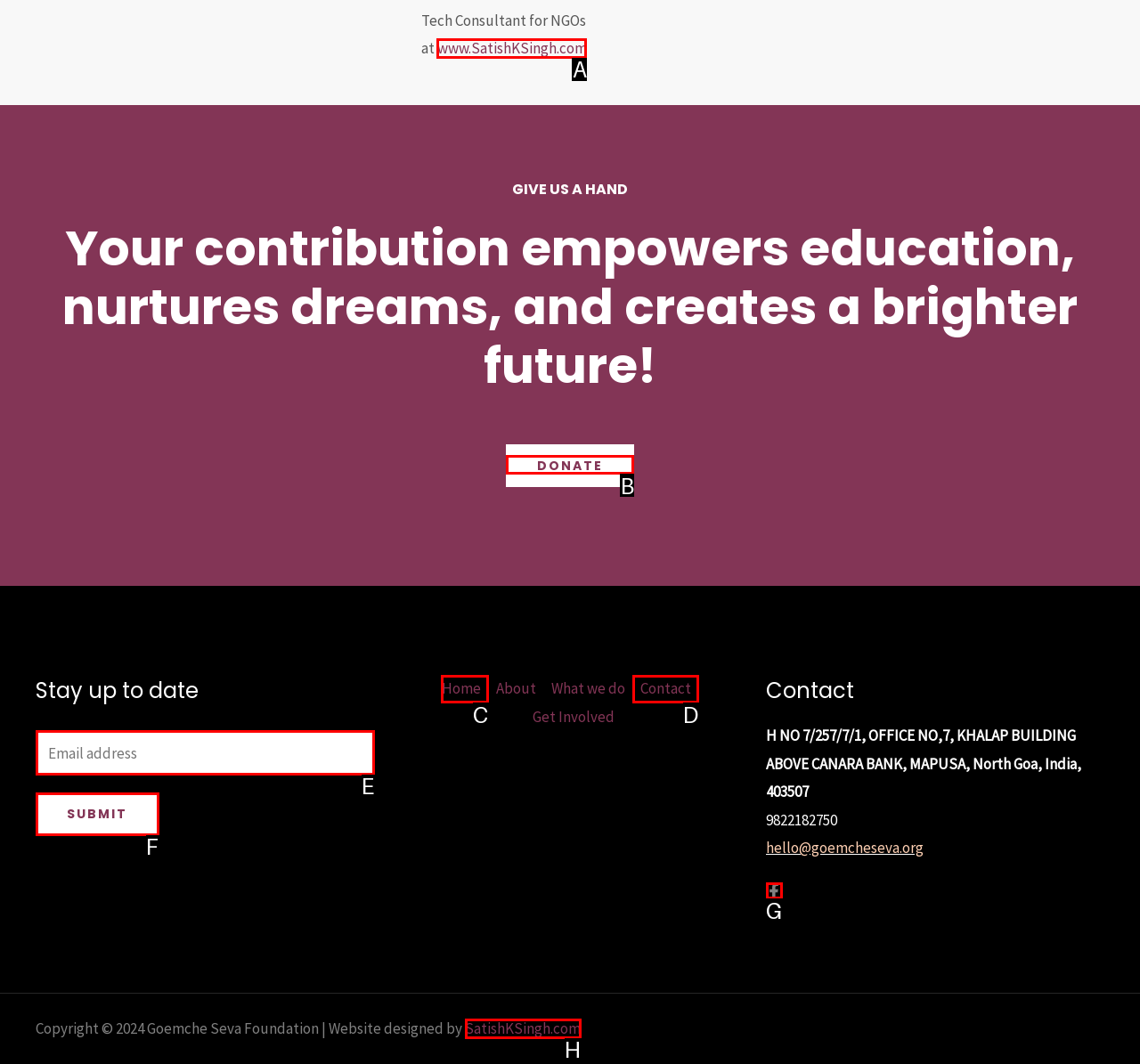Select the letter of the UI element that matches this task: Click the DONATE button
Provide the answer as the letter of the correct choice.

B